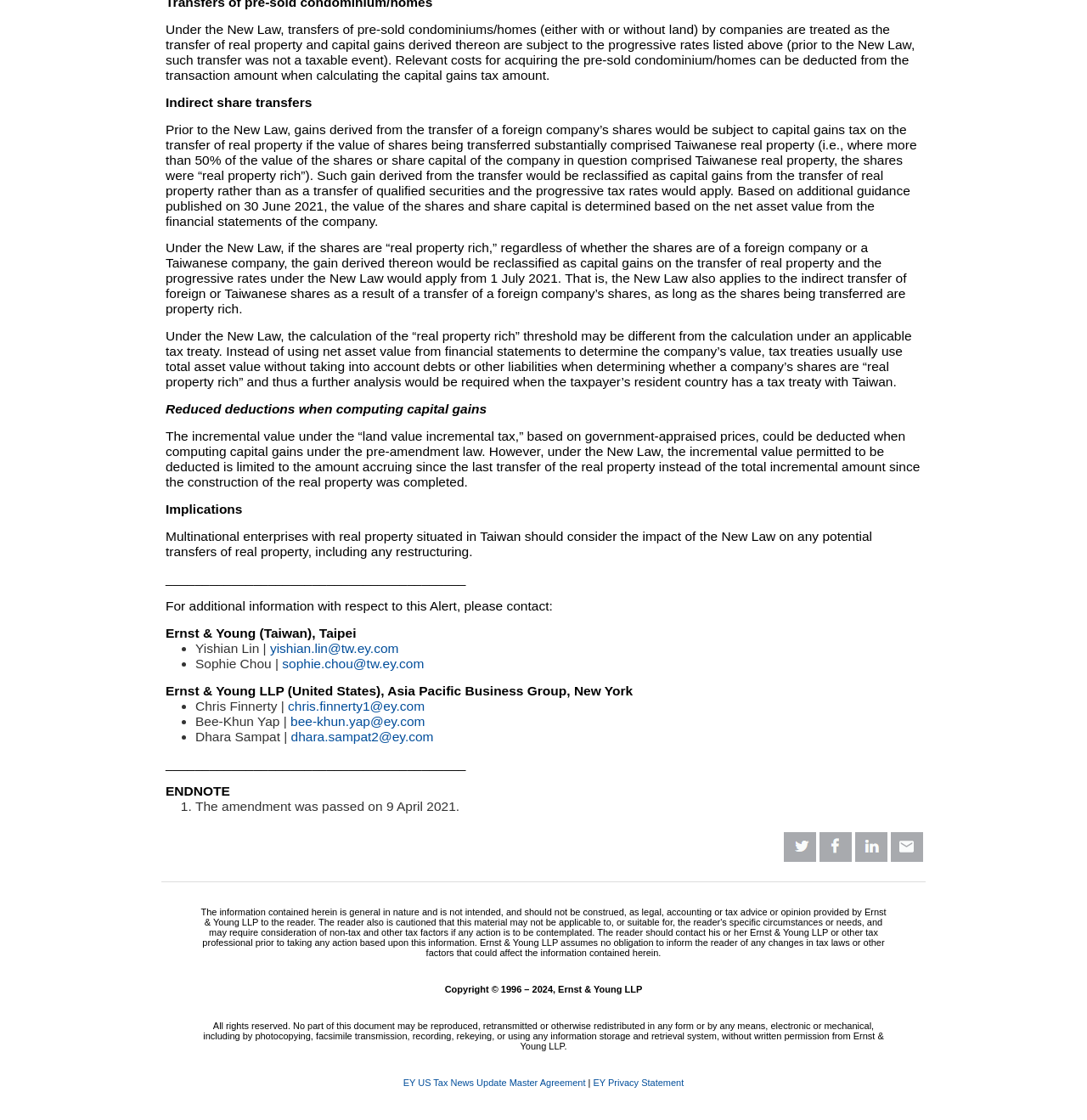Who is the author of this article?
Utilize the information in the image to give a detailed answer to the question.

The webpage does not explicitly mention the author of the article. It only provides contact information for Ernst & Young professionals at the end of the article.